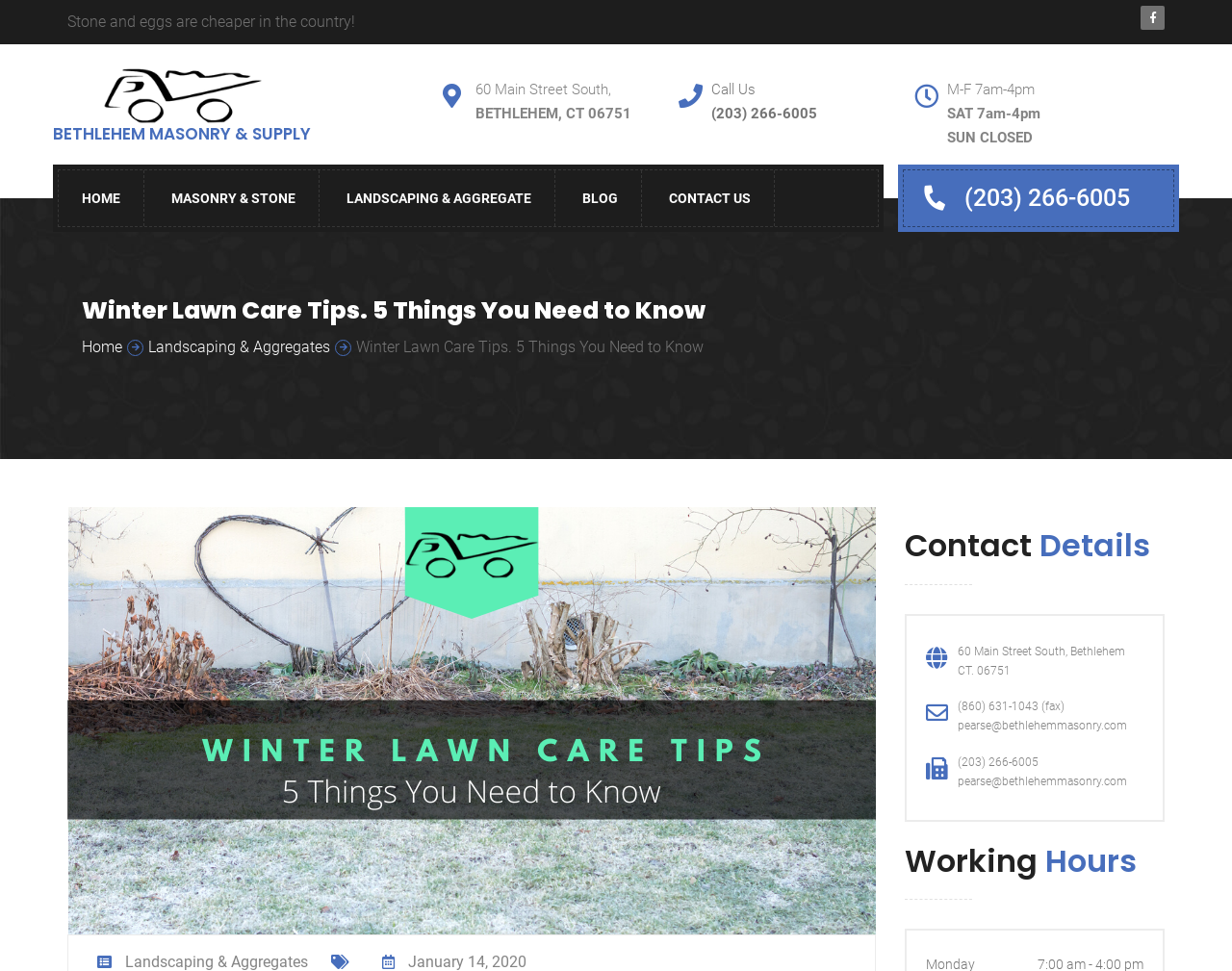Please locate the bounding box coordinates of the element that should be clicked to complete the given instruction: "Click the Bethlehem Masonry & Supply logo".

[0.083, 0.07, 0.212, 0.128]